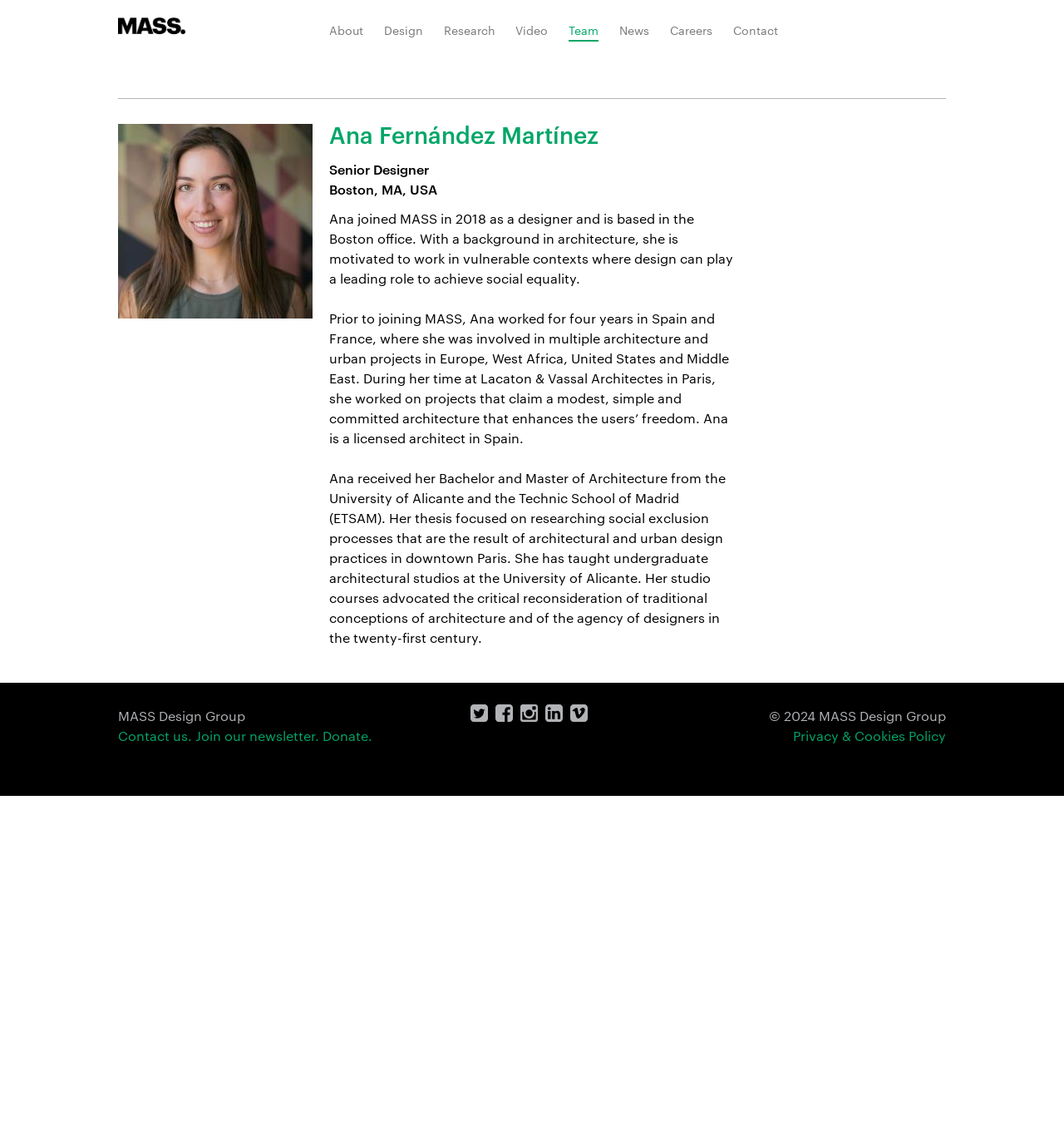How many social media links are there in the footer section?
Provide a detailed and extensive answer to the question.

I counted the number of social media links in the footer section by looking at the images with no alternative text. There are 5 social media links in total.